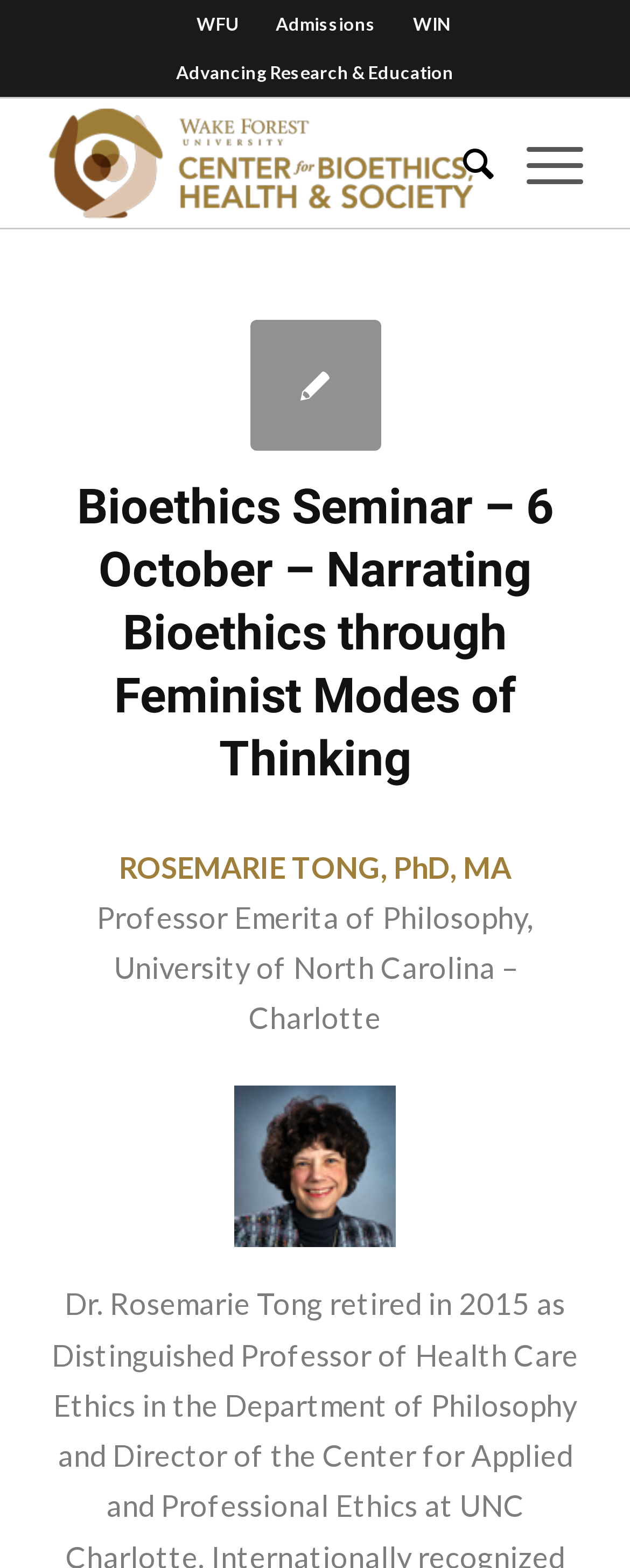Elaborate on the webpage's design and content in a detailed caption.

The webpage appears to be an event page for a bioethics seminar. At the top, there are three links: "WFU", "Admissions", and "WIN", positioned horizontally next to each other. Below these links, there is a static text "Advancing Research & Education". 

To the right of the static text, there is a layout table containing a link "Bioethics" with an associated image. On the far right, there is a search link. 

Below these elements, there is a prominent section with a heading "Bioethics Seminar – 6 October – Narrating Bioethics through Feminist Modes of Thinking". This heading is positioned at the top left of this section, and below it, there is a link with the same text as the heading. 

In the middle of this section, there are two static texts: "ROSEMARIE TONG, PhD, MA" and "Professor Emerita of Philosophy, University of North Carolina – Charlotte", positioned vertically next to each other. At the bottom of this section, there is another link.